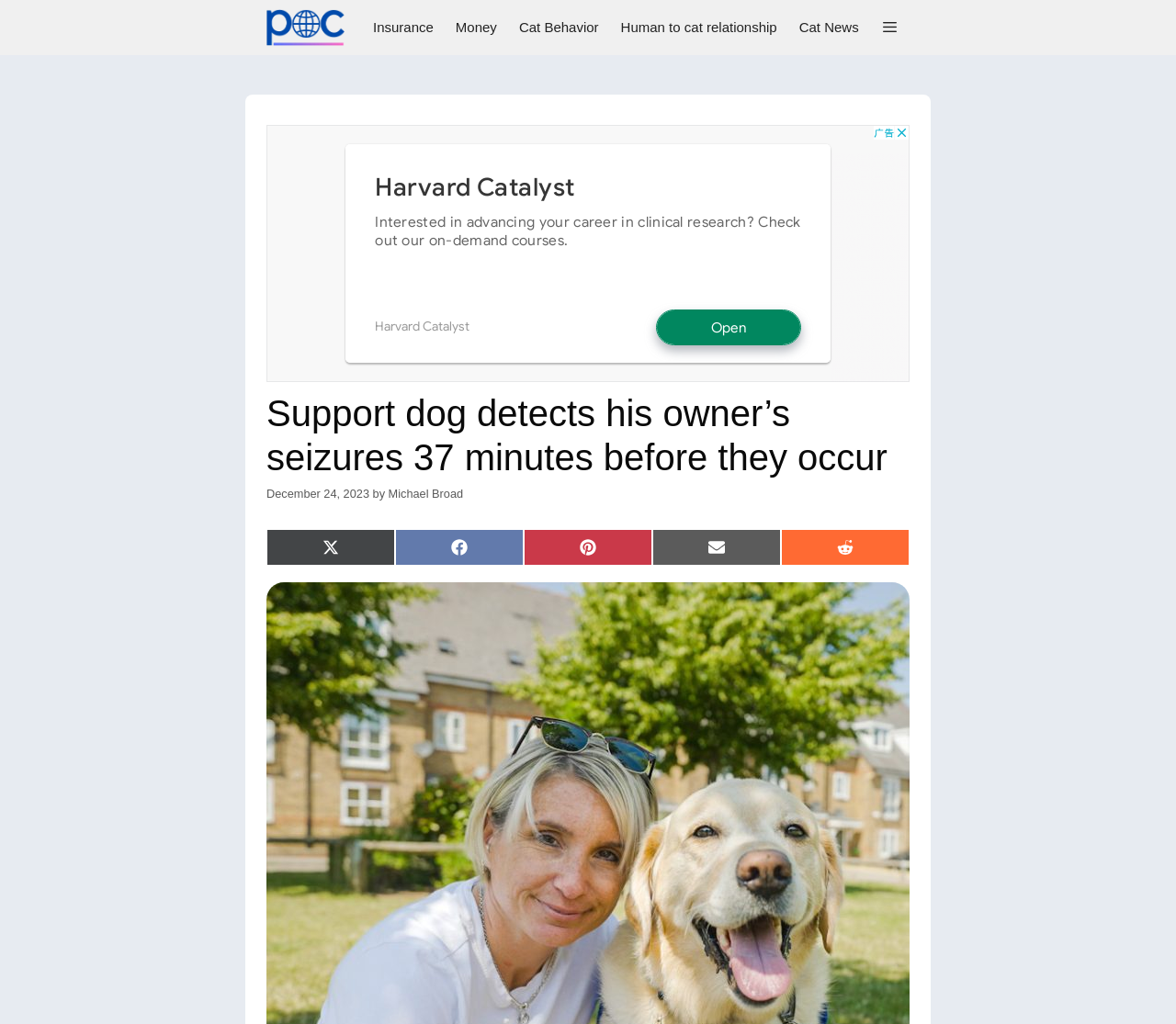Locate the bounding box of the UI element described by: "Share on X (Twitter)" in the given webpage screenshot.

[0.227, 0.517, 0.336, 0.552]